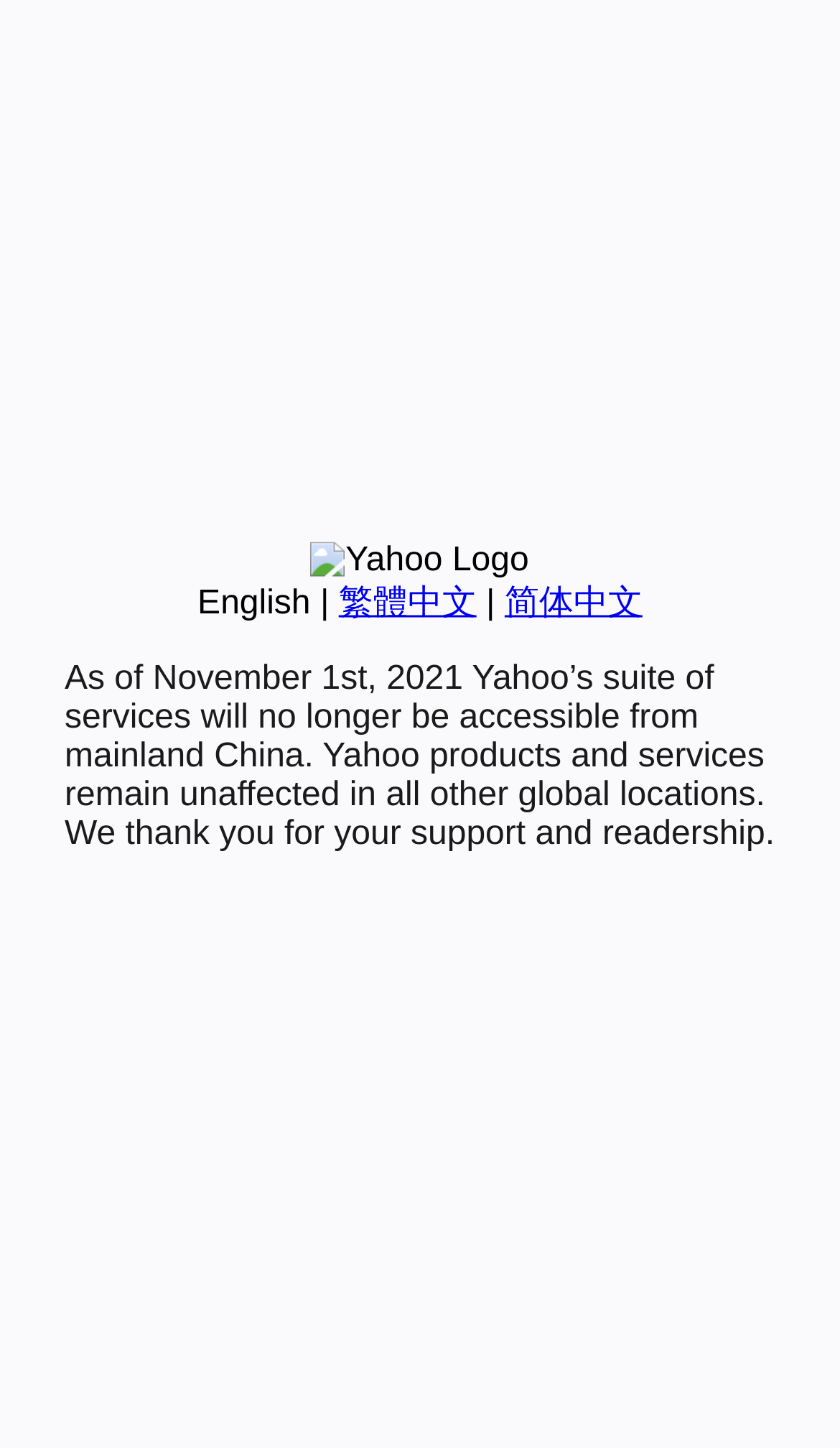Using the description: "繁體中文", identify the bounding box of the corresponding UI element in the screenshot.

[0.403, 0.404, 0.567, 0.429]